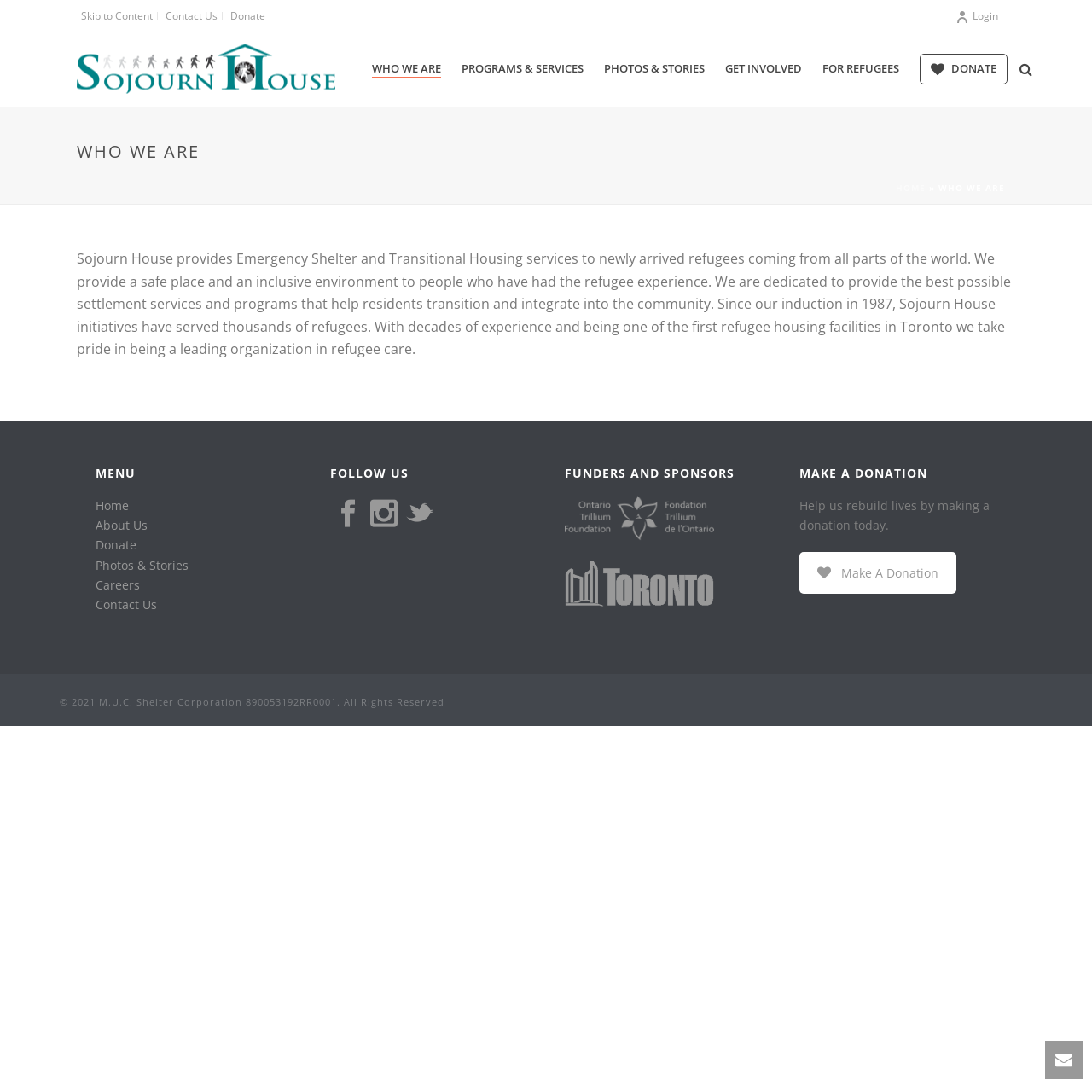Please determine the bounding box coordinates of the clickable area required to carry out the following instruction: "View 'PHOTOS & STORIES'". The coordinates must be four float numbers between 0 and 1, represented as [left, top, right, bottom].

[0.544, 0.055, 0.655, 0.072]